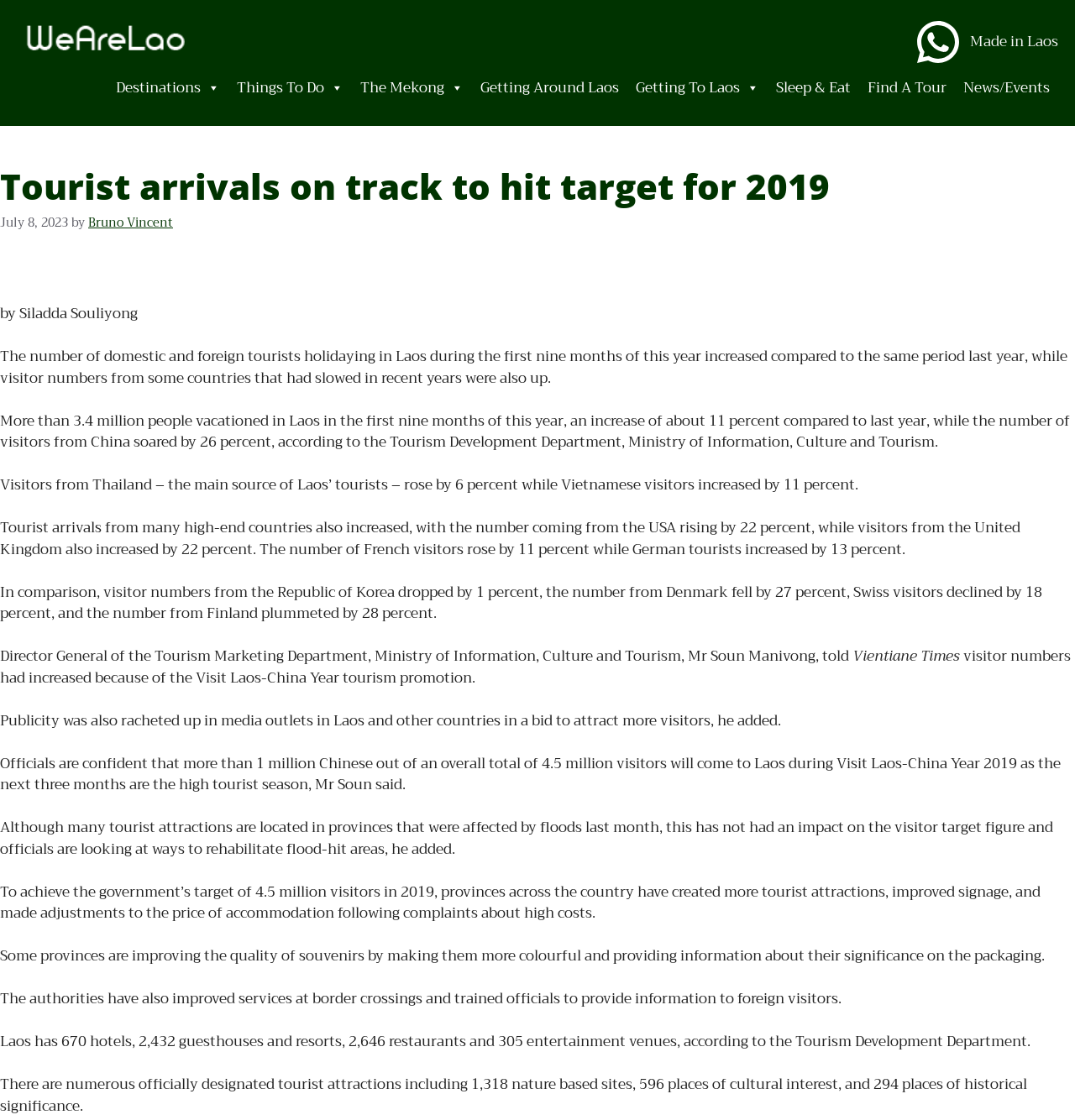What is the target number of visitors for 2019? Using the information from the screenshot, answer with a single word or phrase.

4.5 million